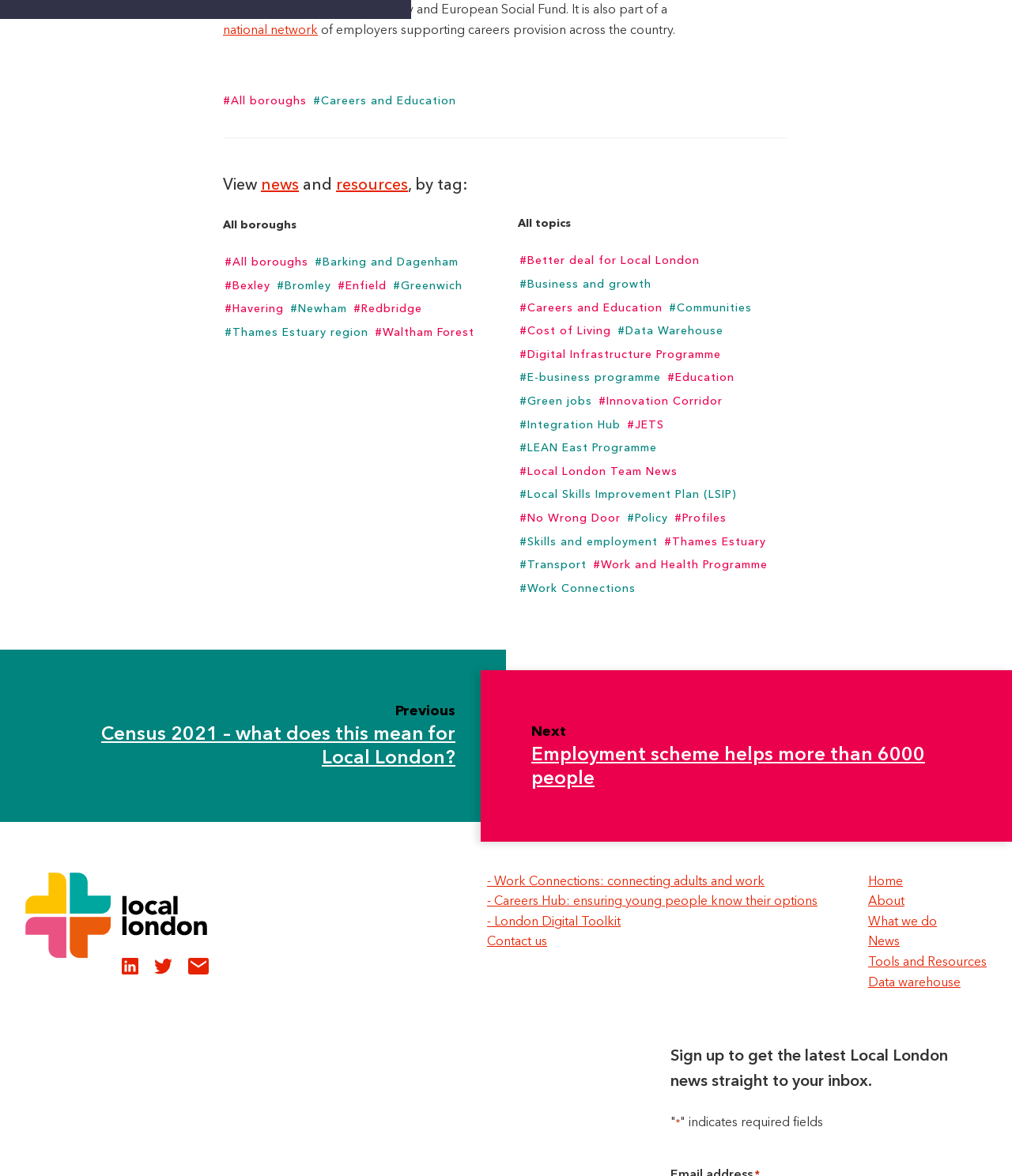Please respond to the question with a concise word or phrase:
What is the topic of the first news article?

Census 2021